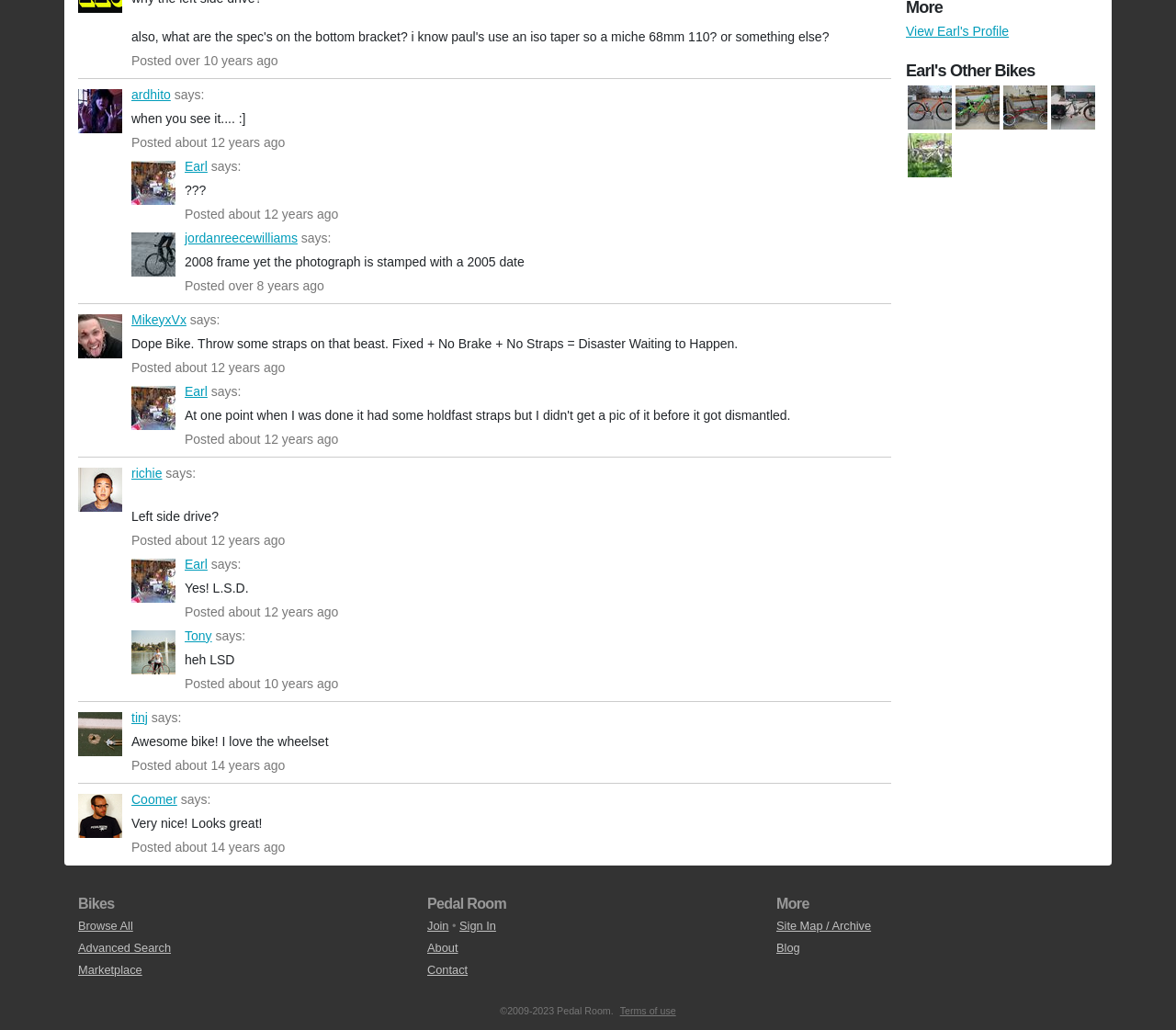Using the description "MikeyxVx", predict the bounding box of the relevant HTML element.

[0.112, 0.303, 0.159, 0.317]